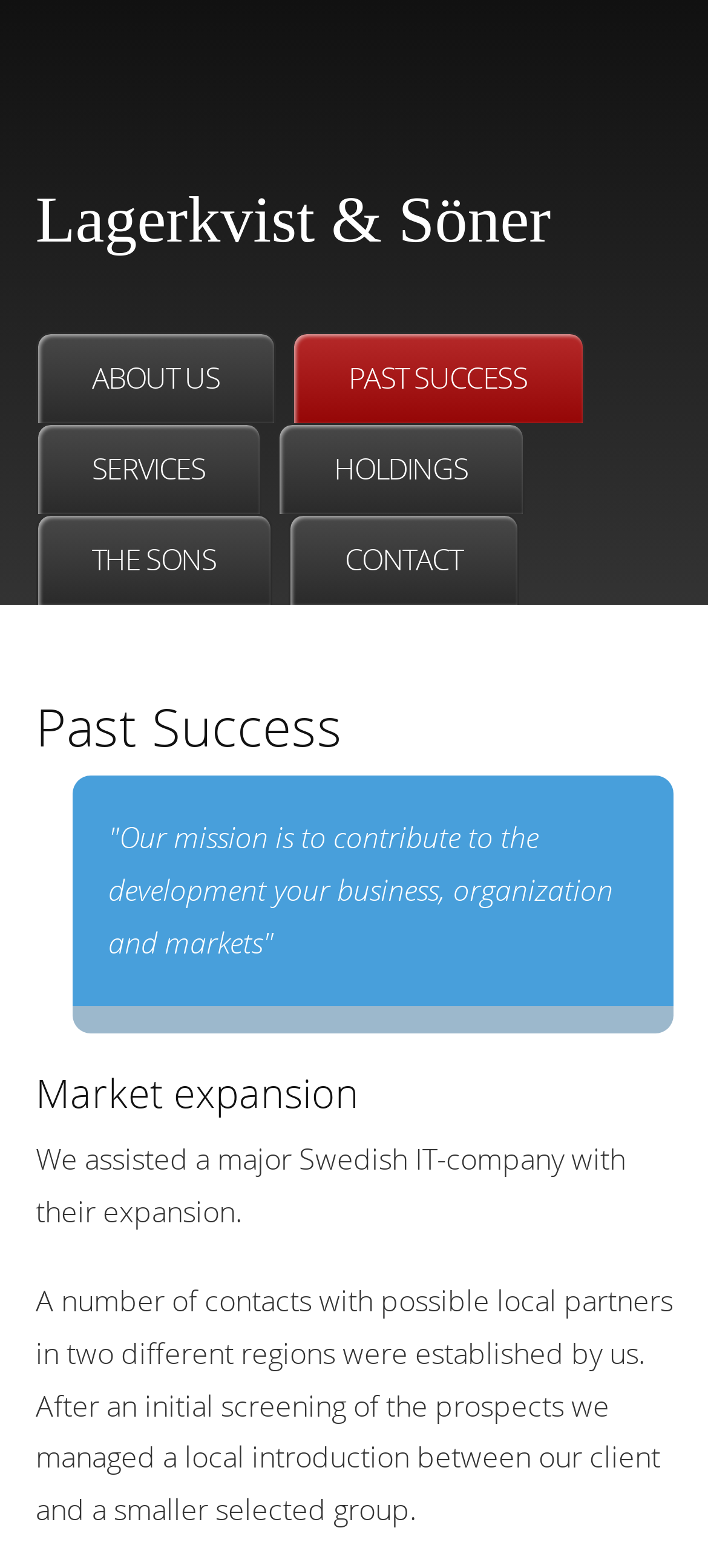Based on the element description Webdesign & IT Support, identify the bounding box coordinates for the UI element. The coordinates should be in the format (top-left x, top-left y, bottom-right x, bottom-right y) and within the 0 to 1 range.

None